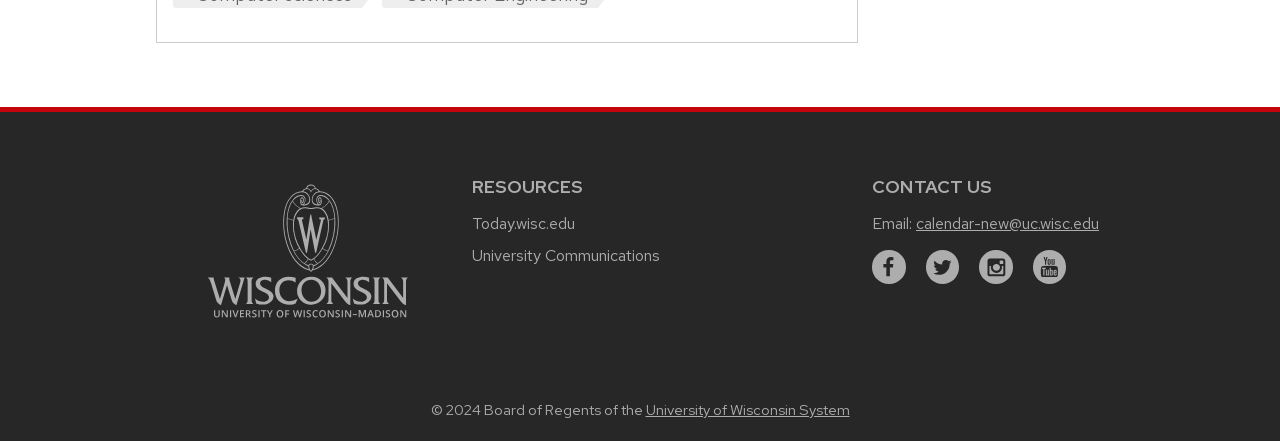What is the copyright year?
Deliver a detailed and extensive answer to the question.

I found the copyright information at the bottom of the webpage, which states '© 2024 Board of Regents of the University of Wisconsin System'. The year mentioned is 2024, which is the answer to the question.